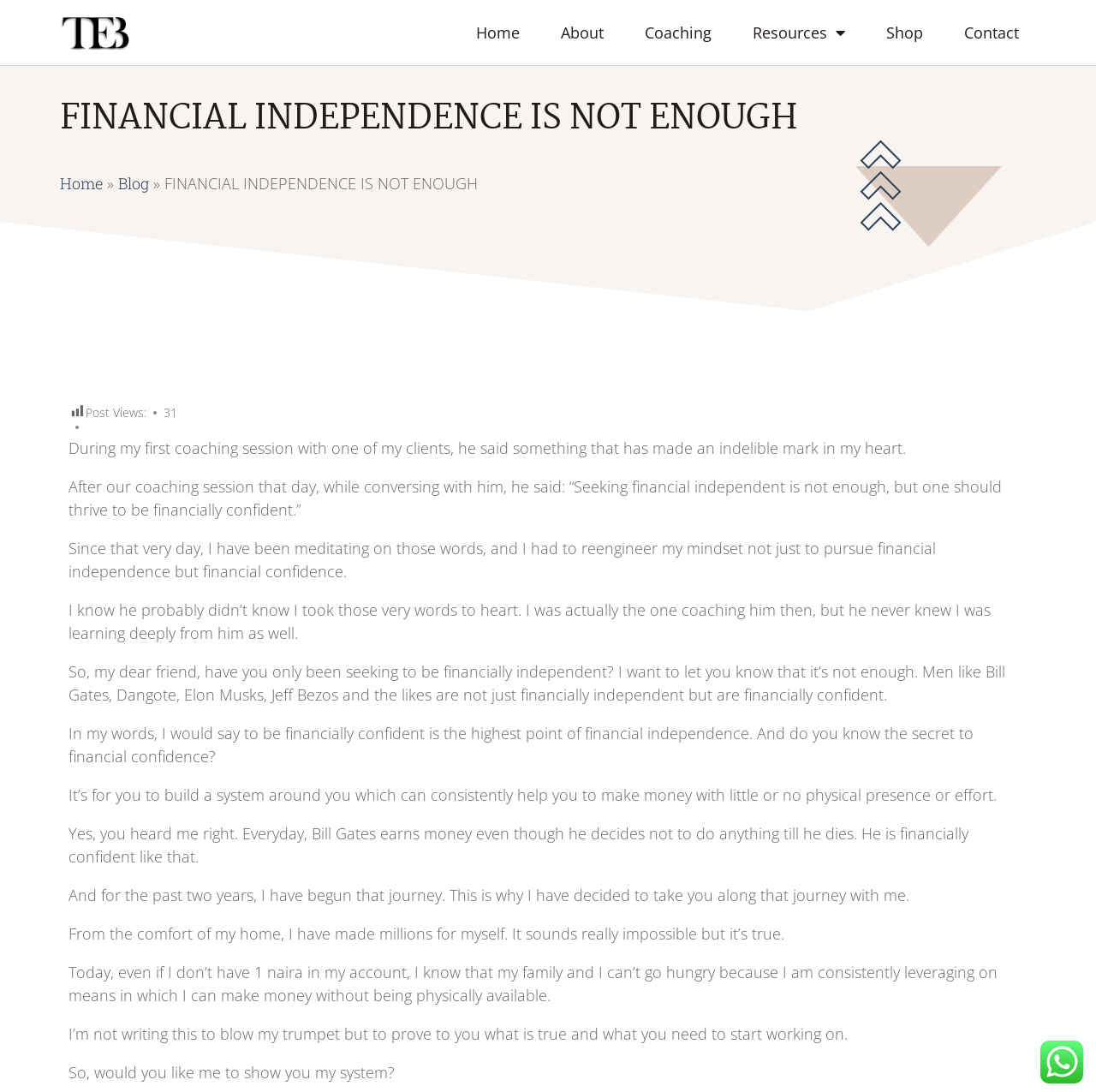Please mark the bounding box coordinates of the area that should be clicked to carry out the instruction: "Follow Inside Higher Ed on Facebook".

None